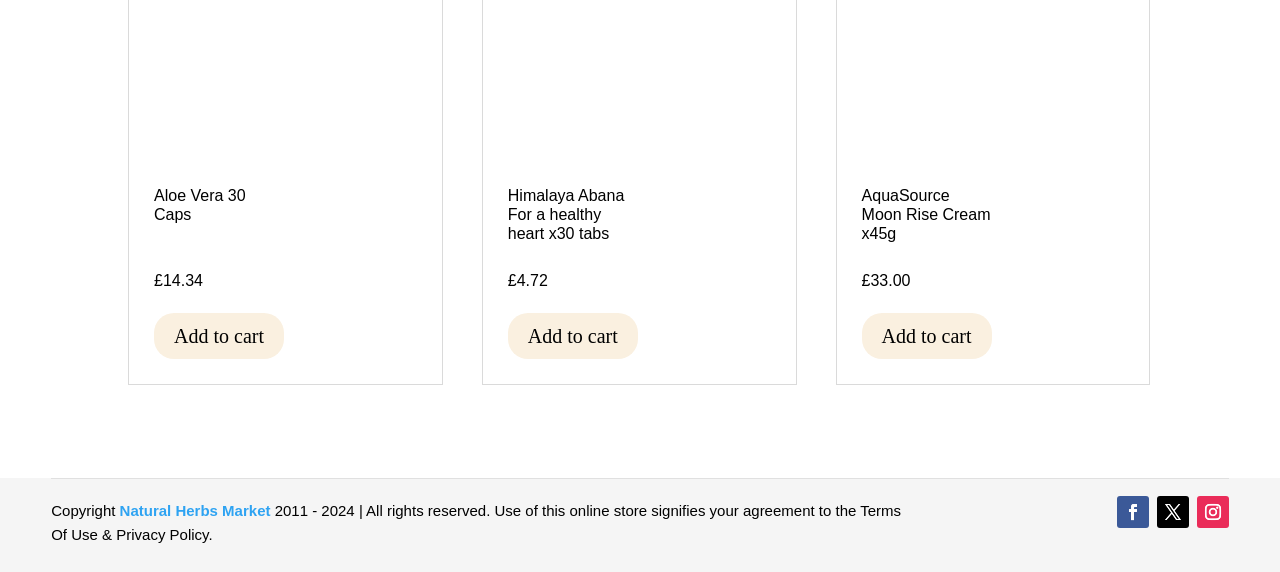Please reply with a single word or brief phrase to the question: 
How many products are listed on this page?

3